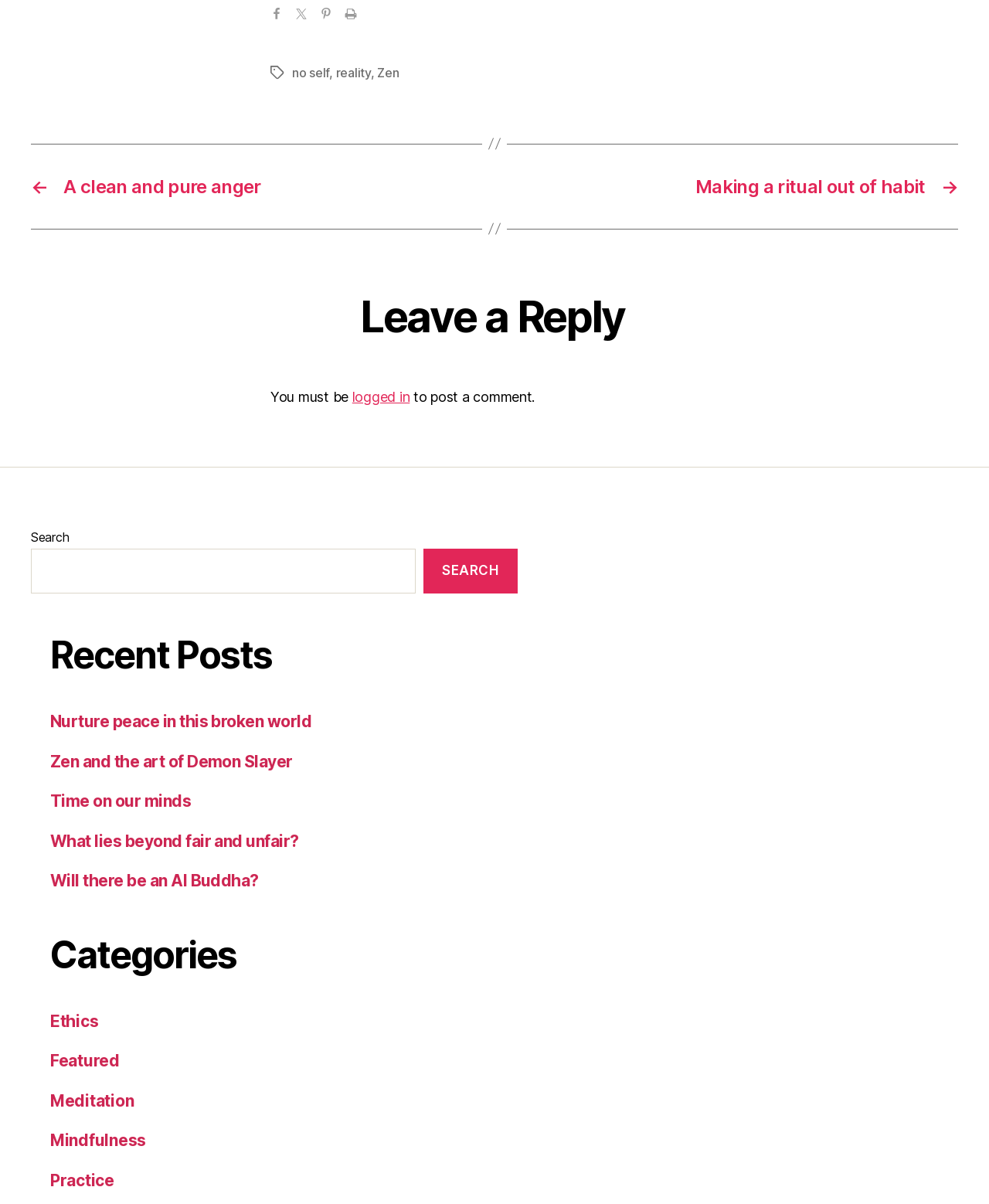Please provide a brief answer to the question using only one word or phrase: 
What is the purpose of the search box?

Search the website